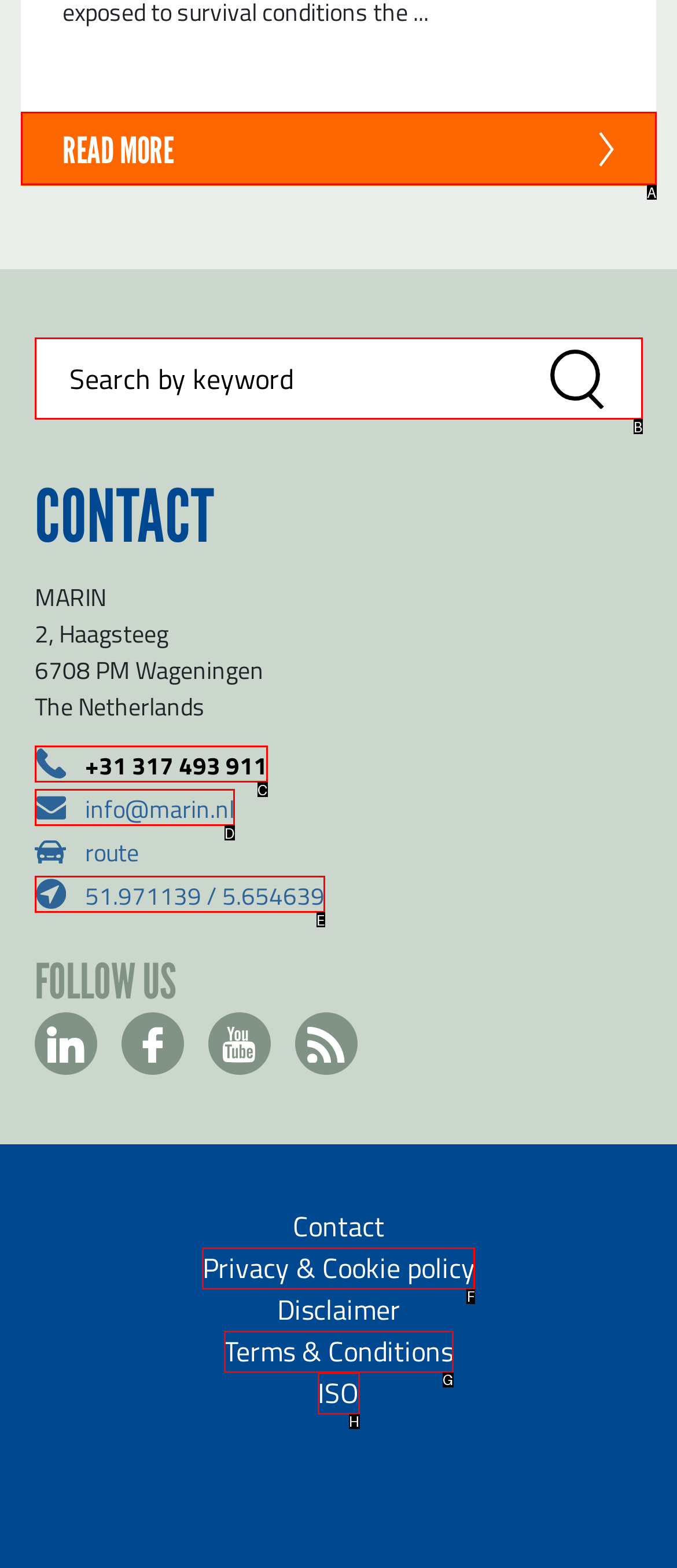Identify the HTML element that best fits the description: Read more. Respond with the letter of the corresponding element.

A